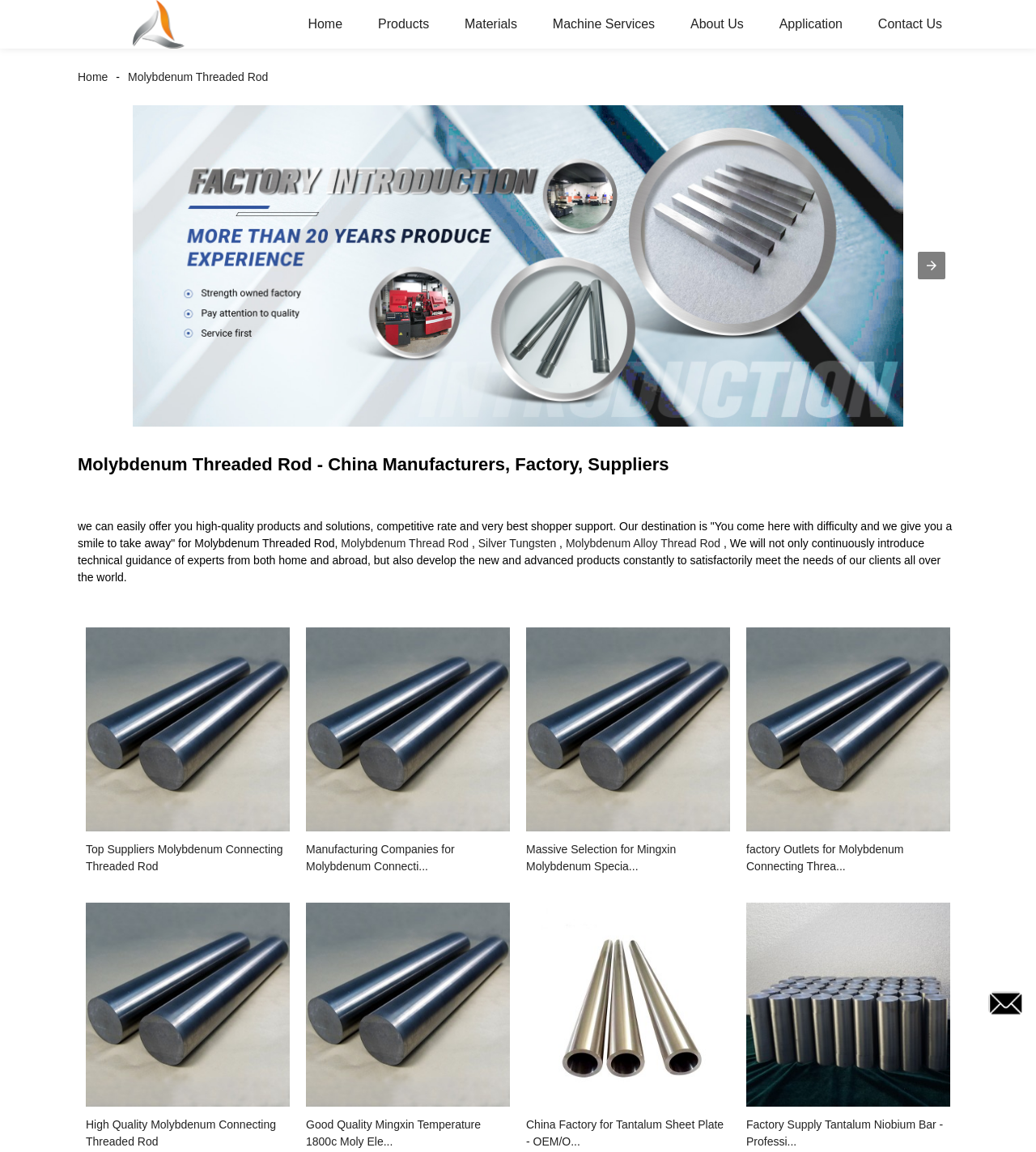What is the application of Molybdenum Threaded Rod?
Give a one-word or short phrase answer based on the image.

Not specified